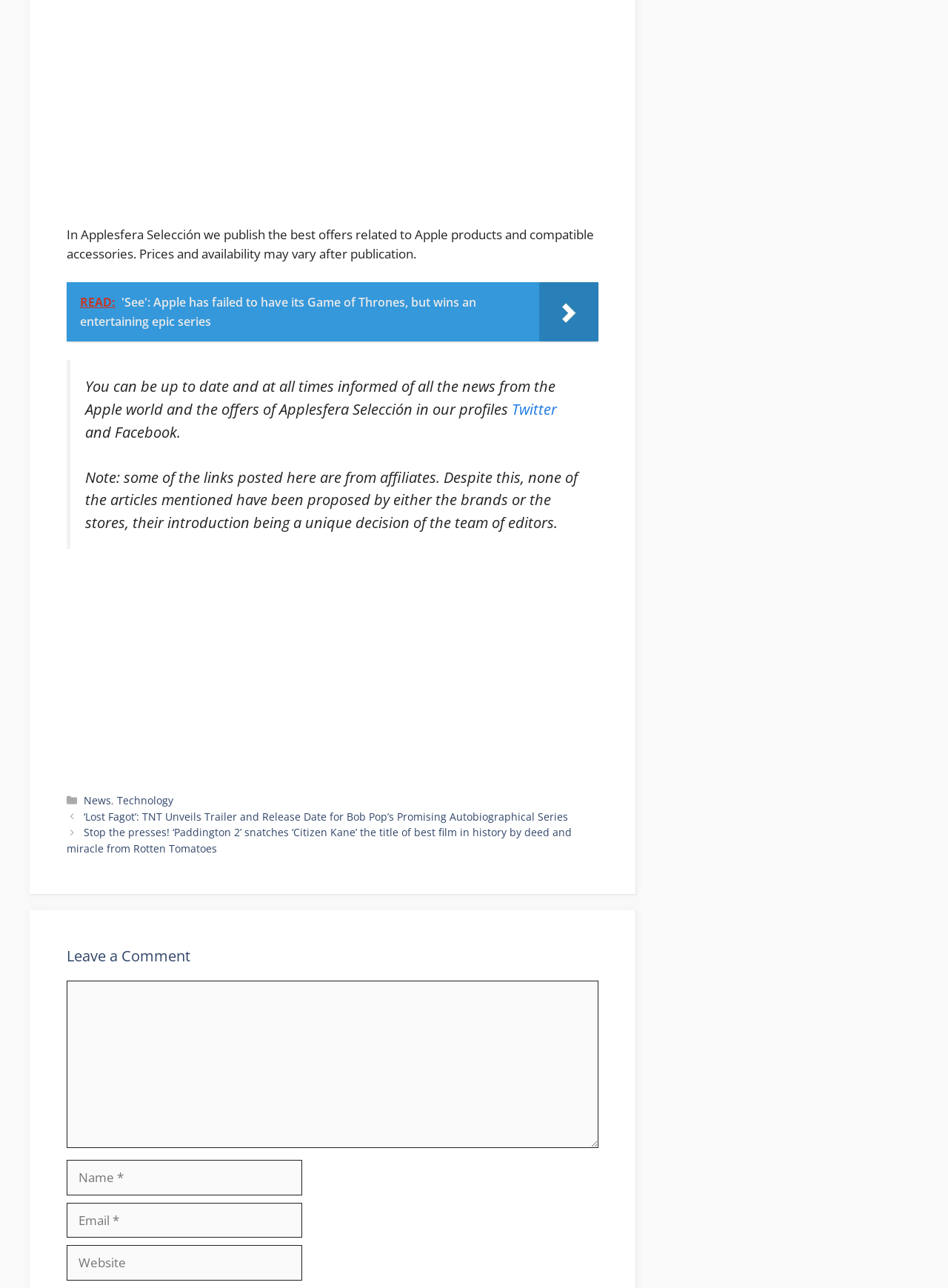Please provide a one-word or short phrase answer to the question:
What is the main topic of this webpage?

Apple products